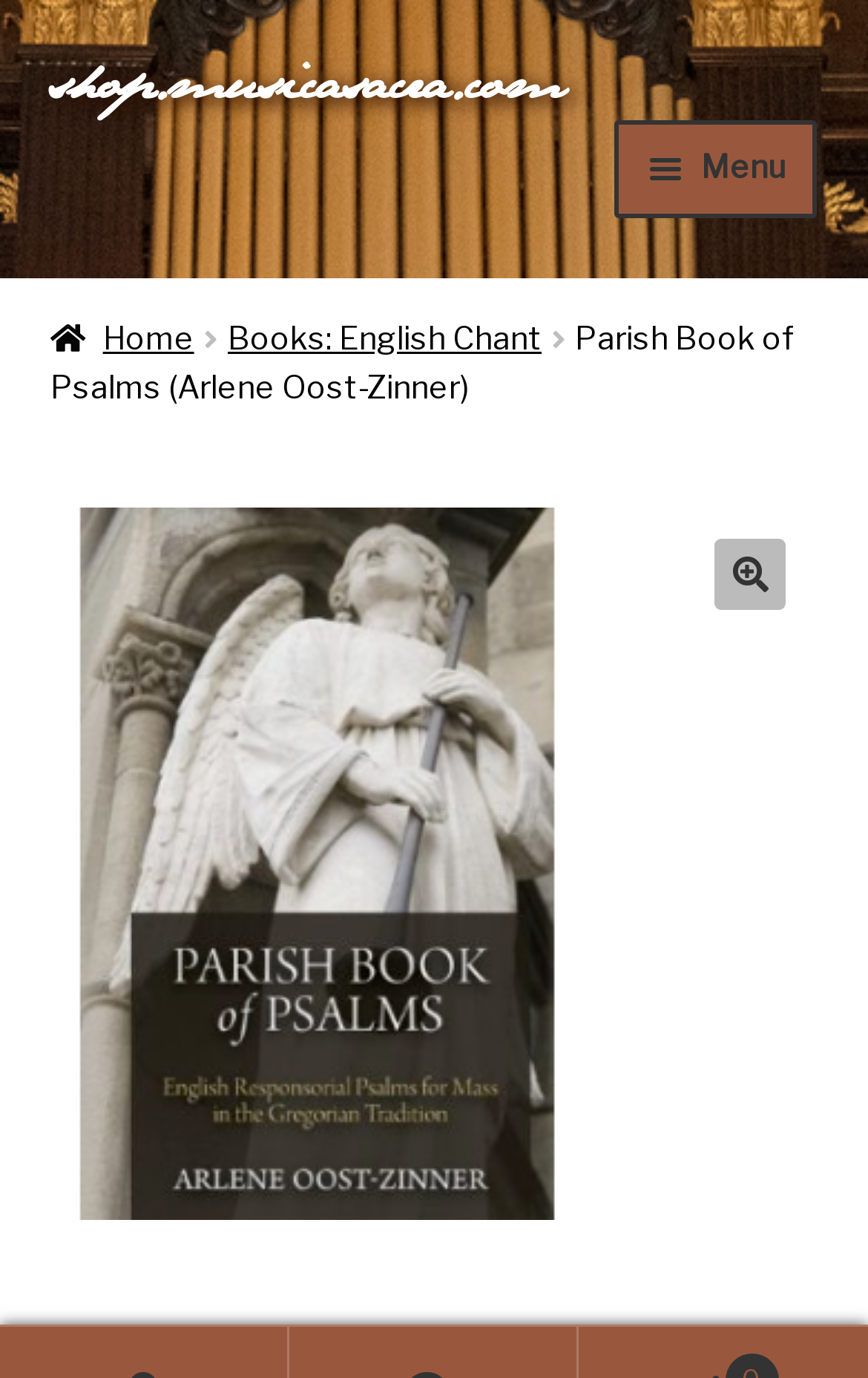What is the current page in the breadcrumbs?
Give a single word or phrase answer based on the content of the image.

Parish Book of Psalms